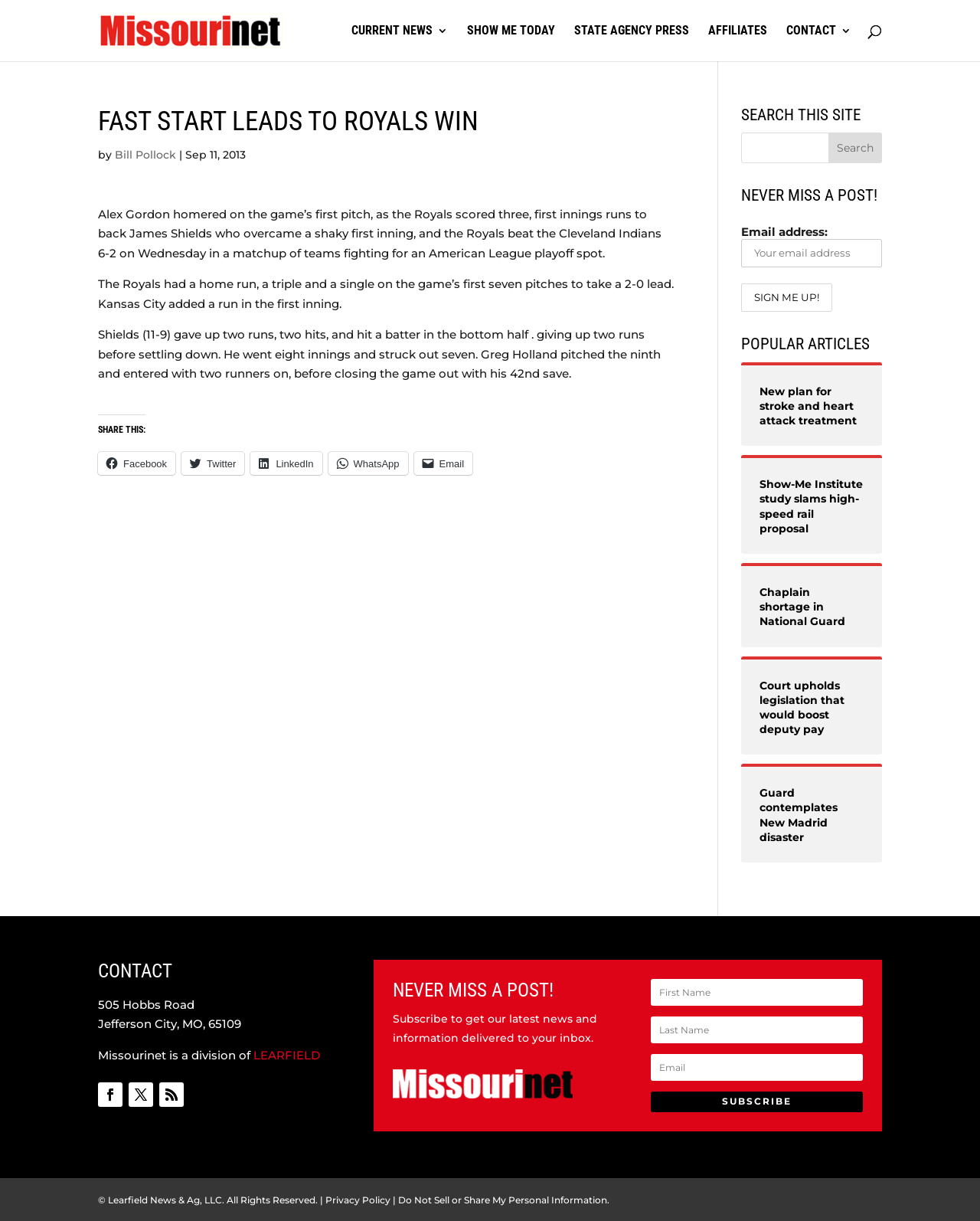Using the provided element description: "Hong Kong Diploma", determine the bounding box coordinates of the corresponding UI element in the screenshot.

None